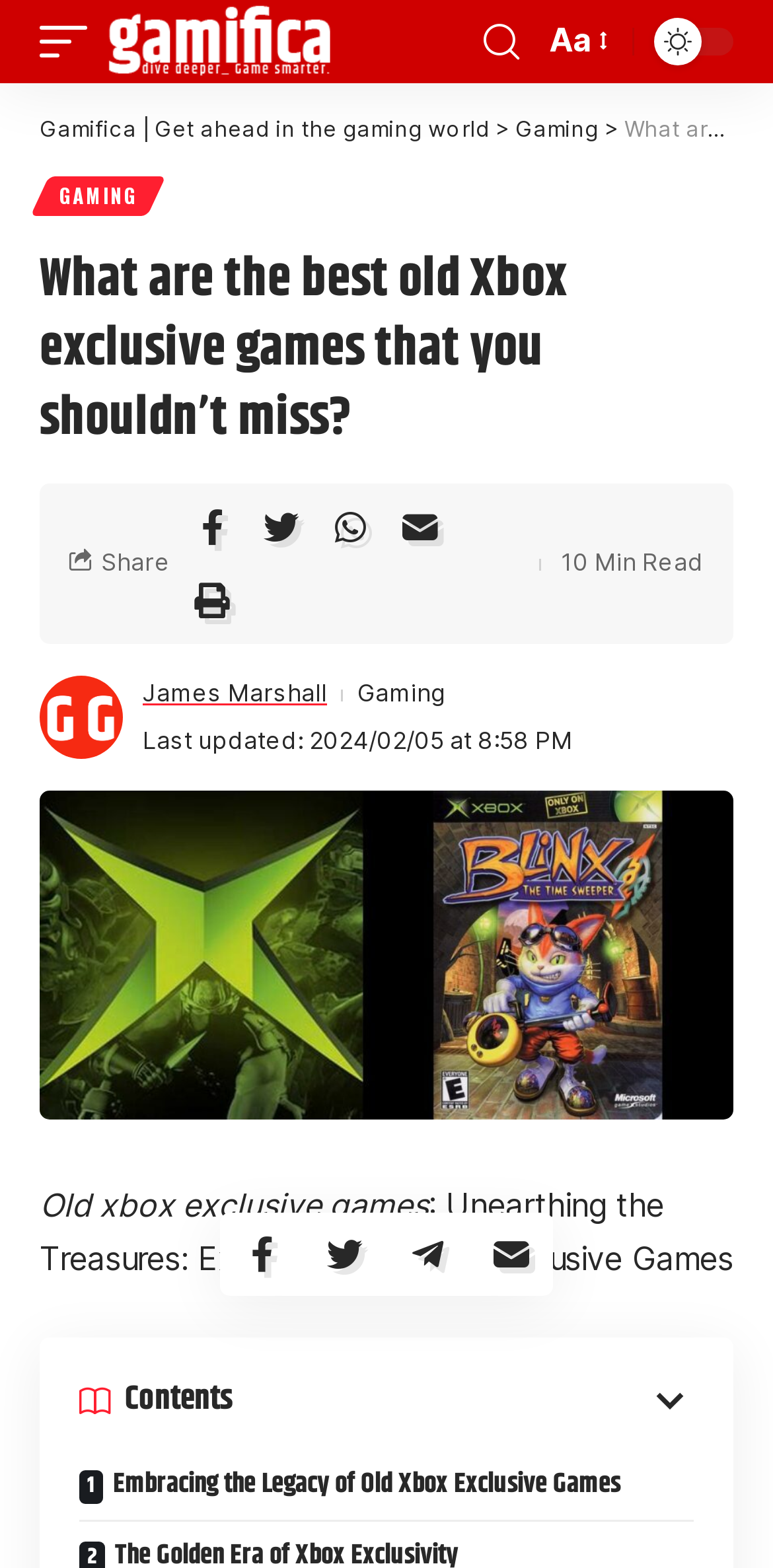Could you locate the bounding box coordinates for the section that should be clicked to accomplish this task: "search for something".

[0.613, 0.007, 0.685, 0.046]